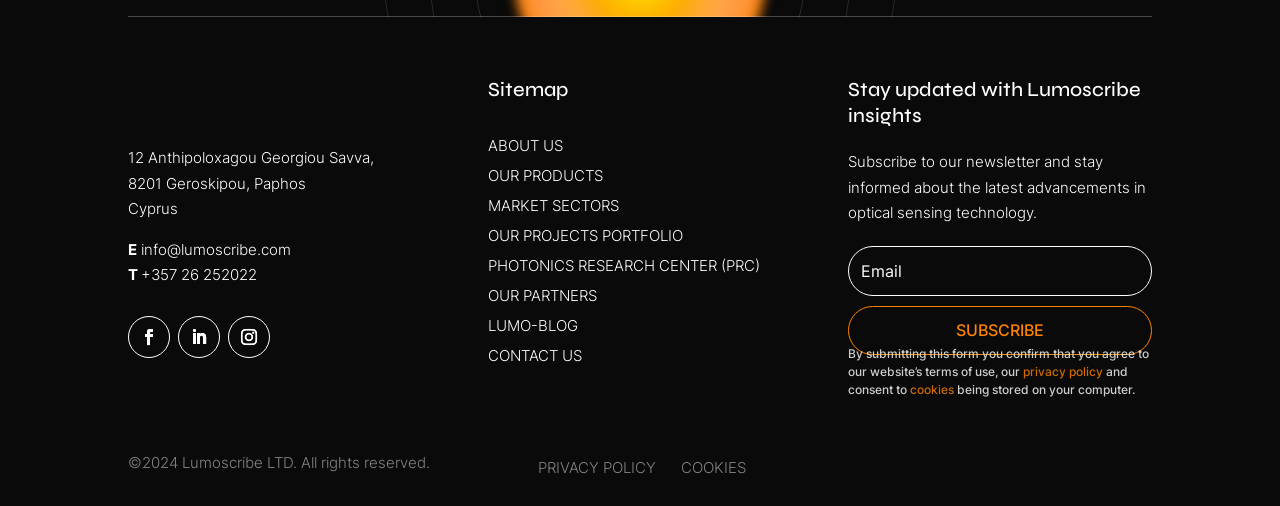Identify the bounding box coordinates for the UI element mentioned here: "Photonics Research Center (PRC)". Provide the coordinates as four float values between 0 and 1, i.e., [left, top, right, bottom].

[0.381, 0.506, 0.594, 0.544]